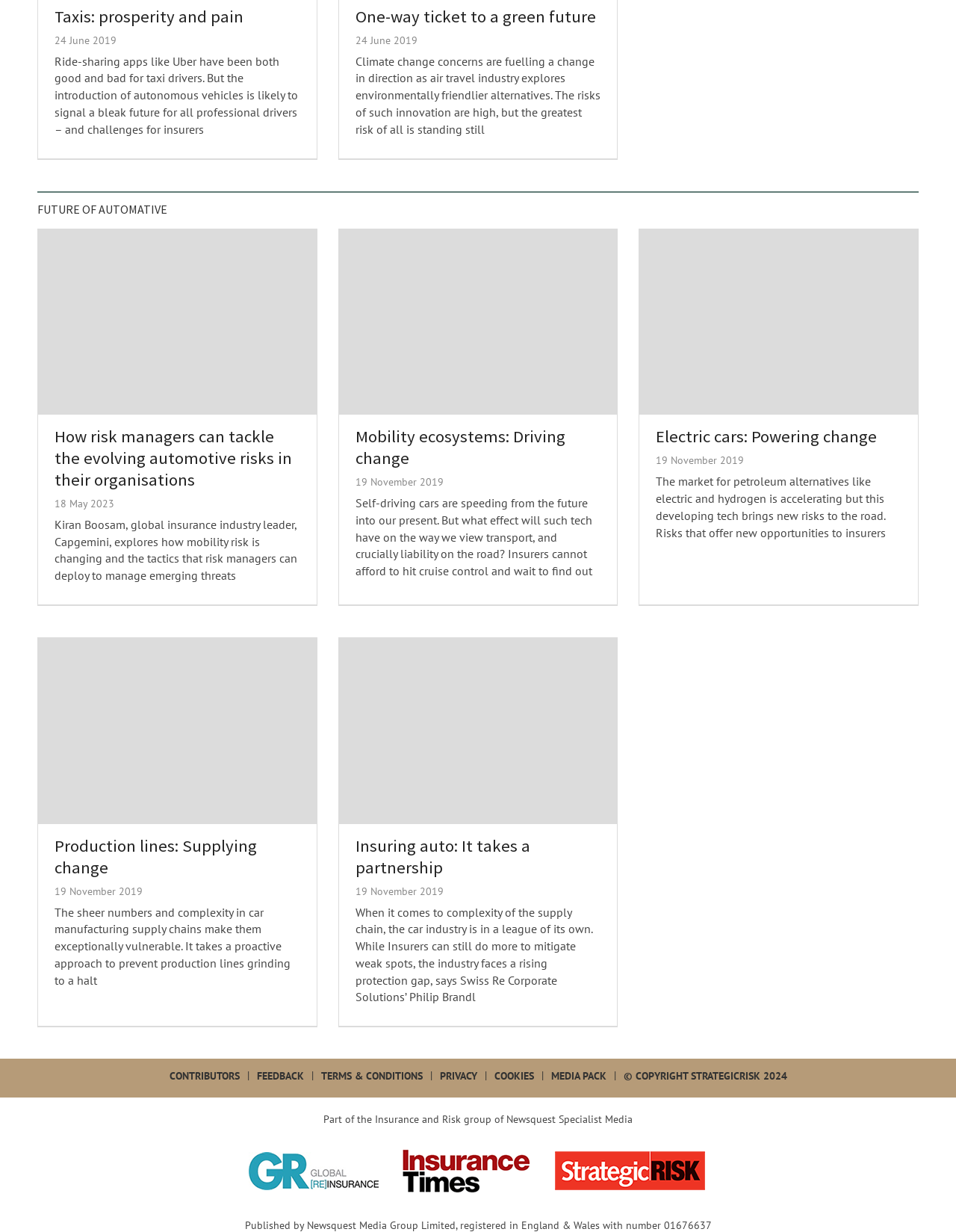Kindly provide the bounding box coordinates of the section you need to click on to fulfill the given instruction: "Click on 'Taxis: prosperity and pain'".

[0.057, 0.005, 0.255, 0.022]